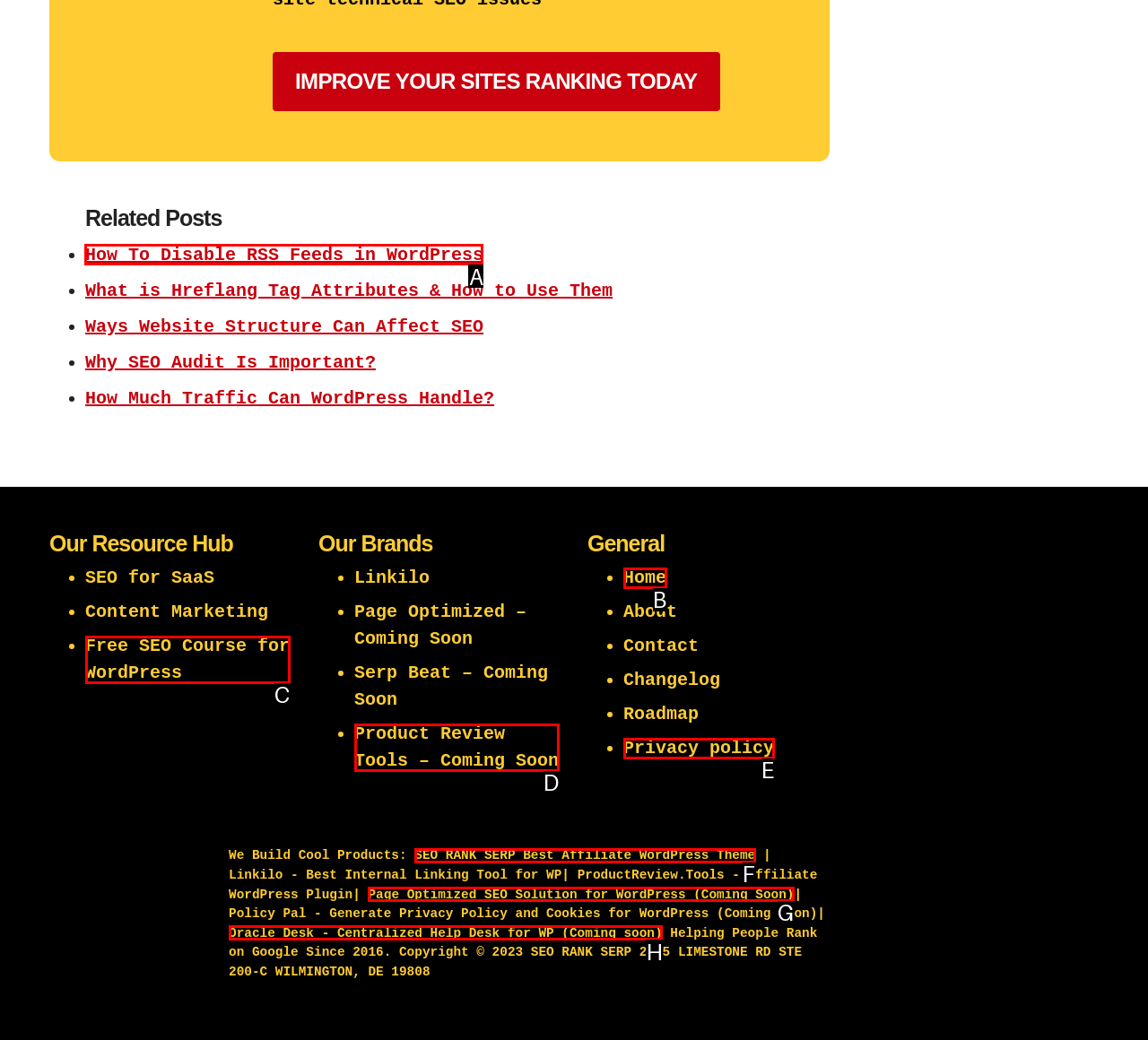Identify the correct UI element to click on to achieve the task: Read 'How To Disable RSS Feeds in WordPress'. Provide the letter of the appropriate element directly from the available choices.

A